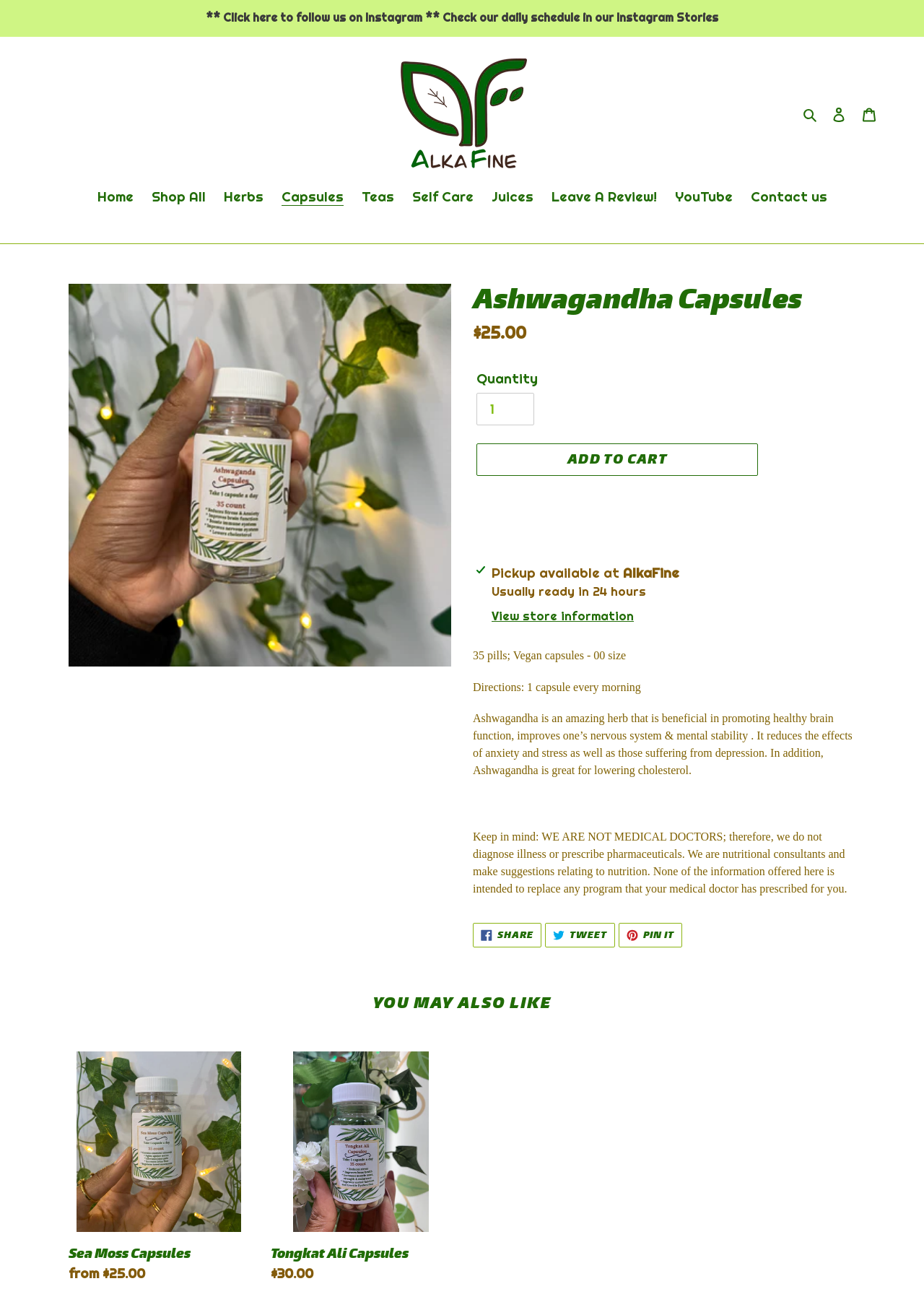Extract the bounding box coordinates for the UI element described as: "Share Share on Facebook".

[0.512, 0.709, 0.586, 0.727]